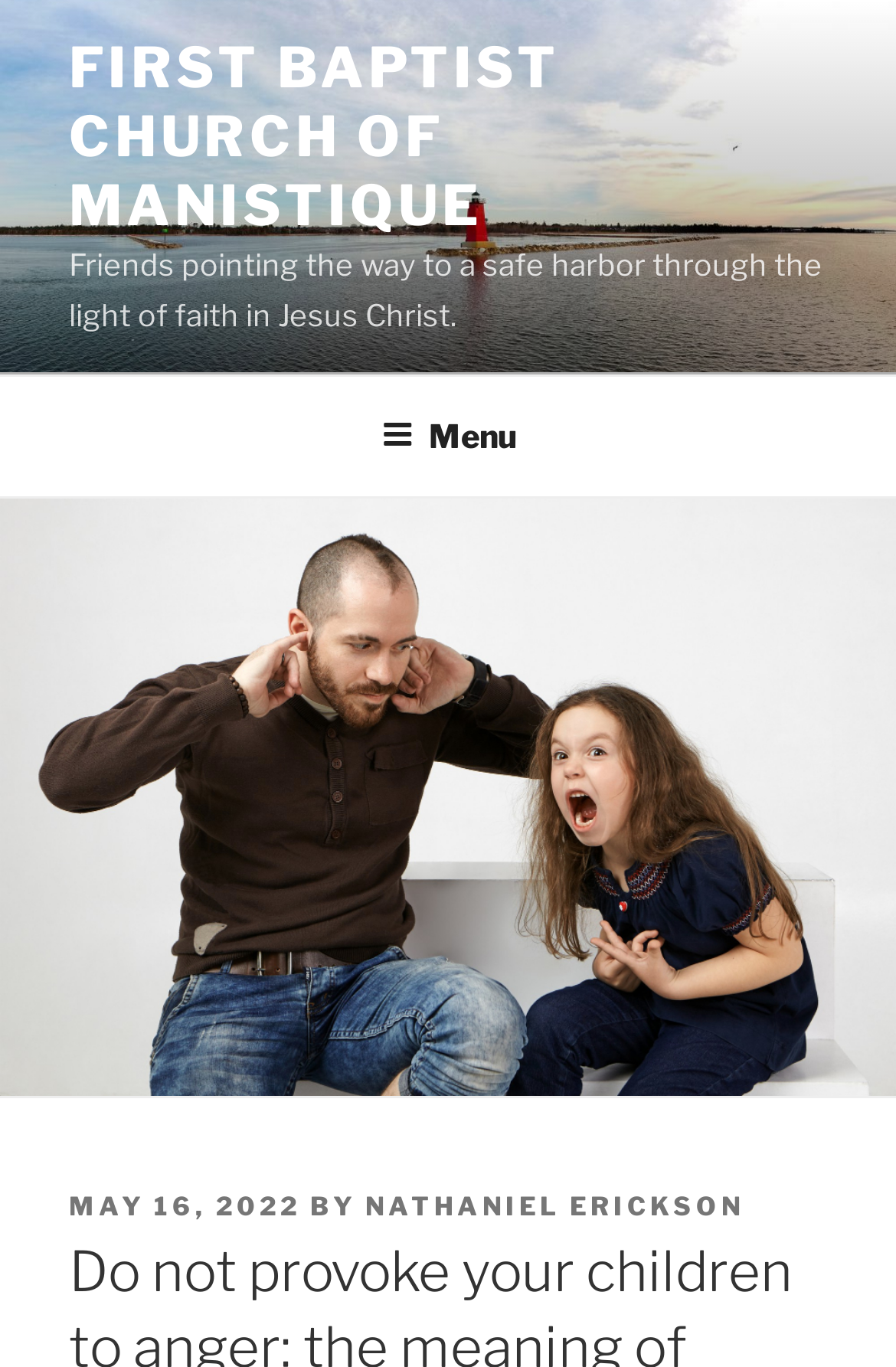Locate the bounding box of the UI element described by: "Nathaniel Erickson" in the given webpage screenshot.

[0.408, 0.87, 0.831, 0.894]